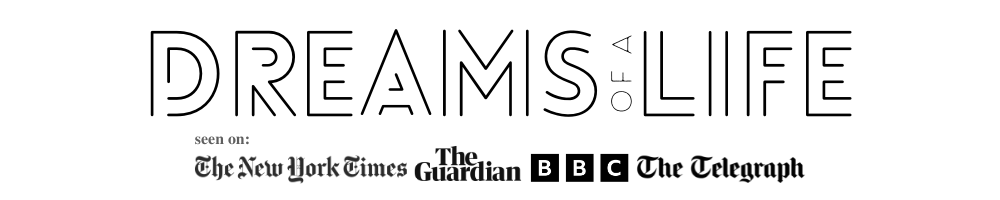Describe all the important aspects and features visible in the image.

The image features the title "DREAMS OF A LIFE" prominently displayed in a stylish, minimalist font. Below the title, there's a phrase "seen on:" followed by the logos of prestigious publications including The New York Times, The Guardian, BBC, and The Telegraph. This design suggests a strong credibility and recognition of the content associated with the blog or platform. The overall aesthetic conveys a modern and sophisticated theme, attracting attention to the message and its reliable sources.